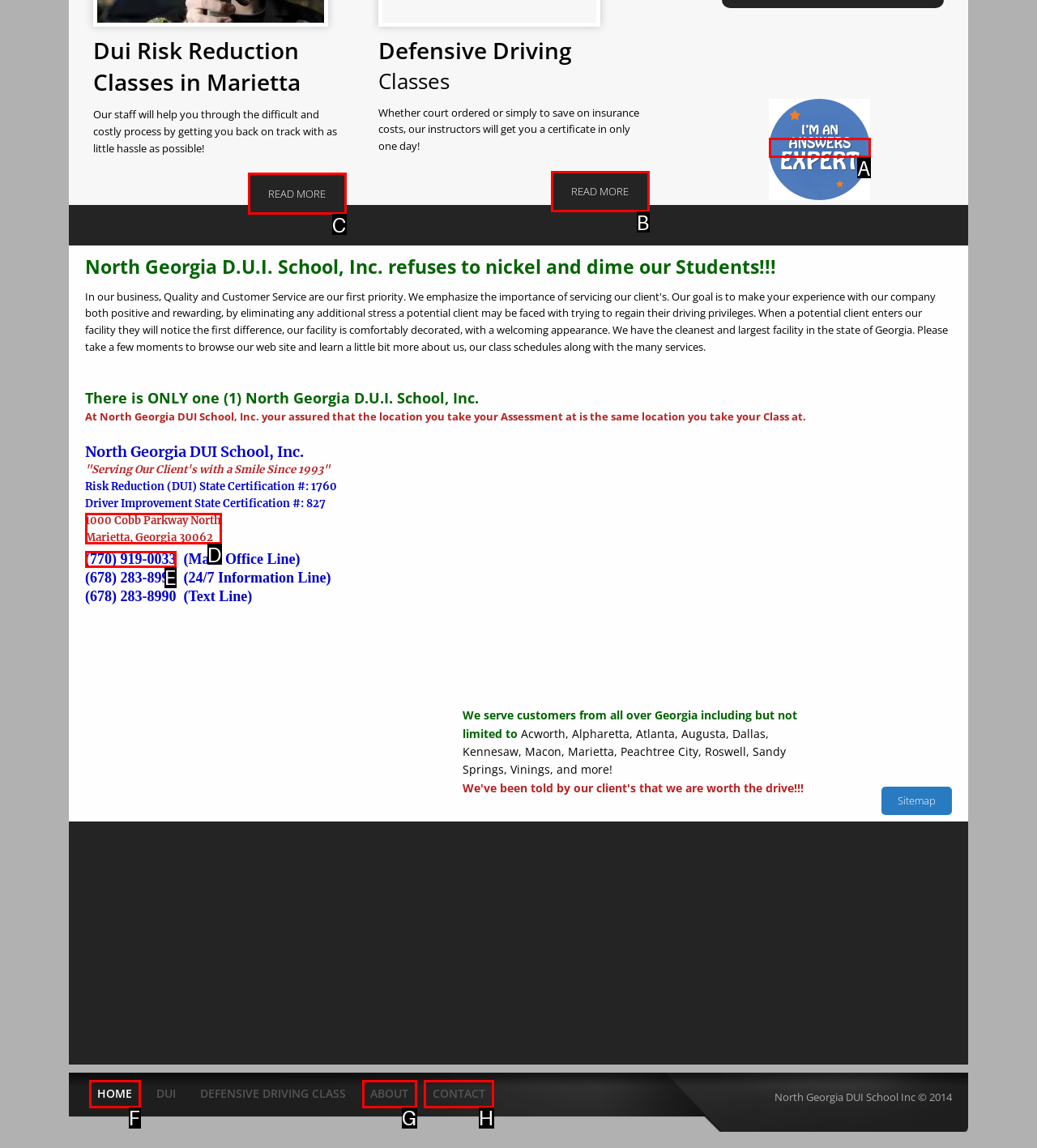Select the HTML element that should be clicked to accomplish the task: Click the 'CONTACT' link to contact North Georgia DUI School Inc Reply with the corresponding letter of the option.

H